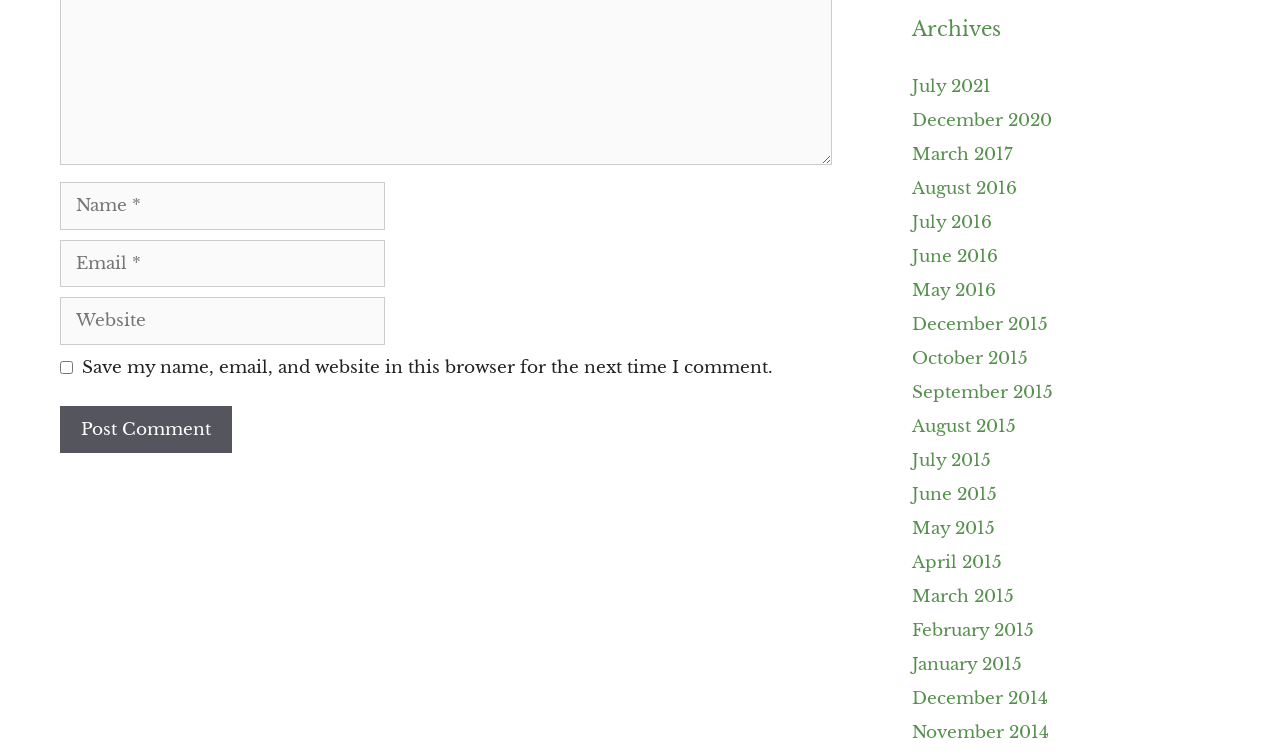Examine the screenshot and answer the question in as much detail as possible: How many links are available under 'Archives'?

The 'Archives' section is located on the right side of the webpage and contains 22 links to different months and years, ranging from July 2021 to November 2014.